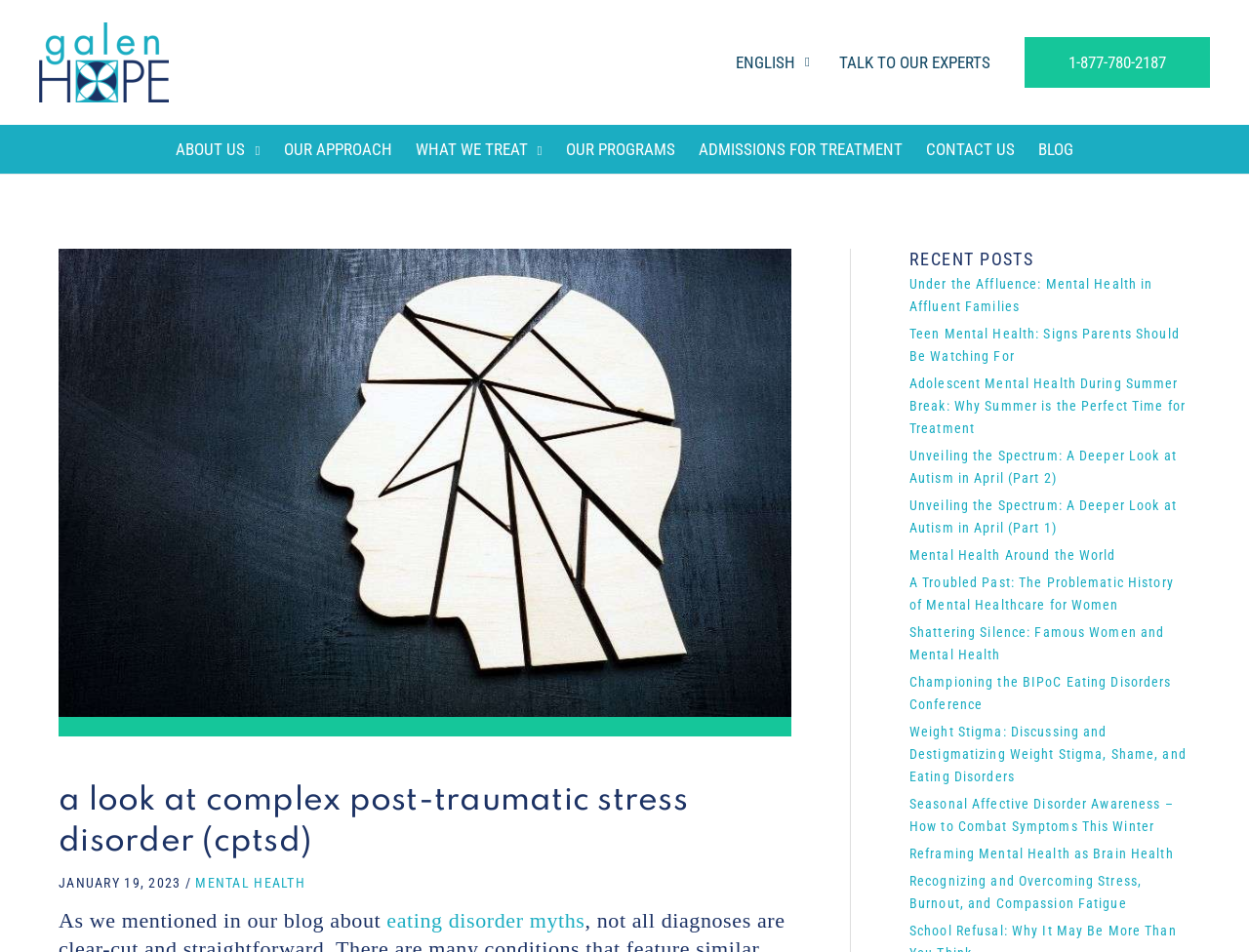Using floating point numbers between 0 and 1, provide the bounding box coordinates in the format (top-left x, top-left y, bottom-right x, bottom-right y). Locate the UI element described here: Admissions for Treatment

[0.55, 0.131, 0.732, 0.182]